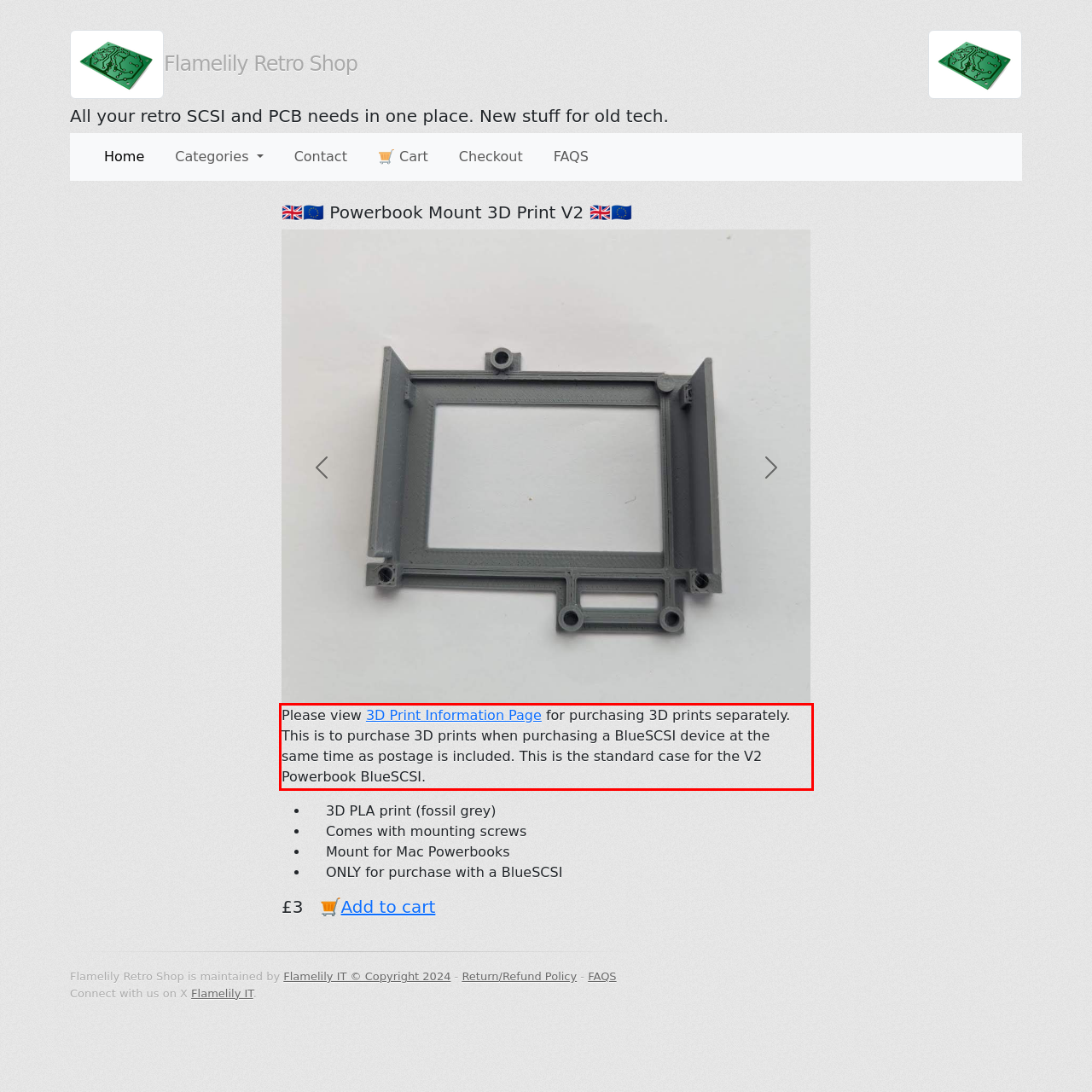By examining the provided screenshot of a webpage, recognize the text within the red bounding box and generate its text content.

Please view 3D Print Information Page for purchasing 3D prints separately. This is to purchase 3D prints when purchasing a BlueSCSI device at the same time as postage is included. This is the standard case for the V2 Powerbook BlueSCSI.